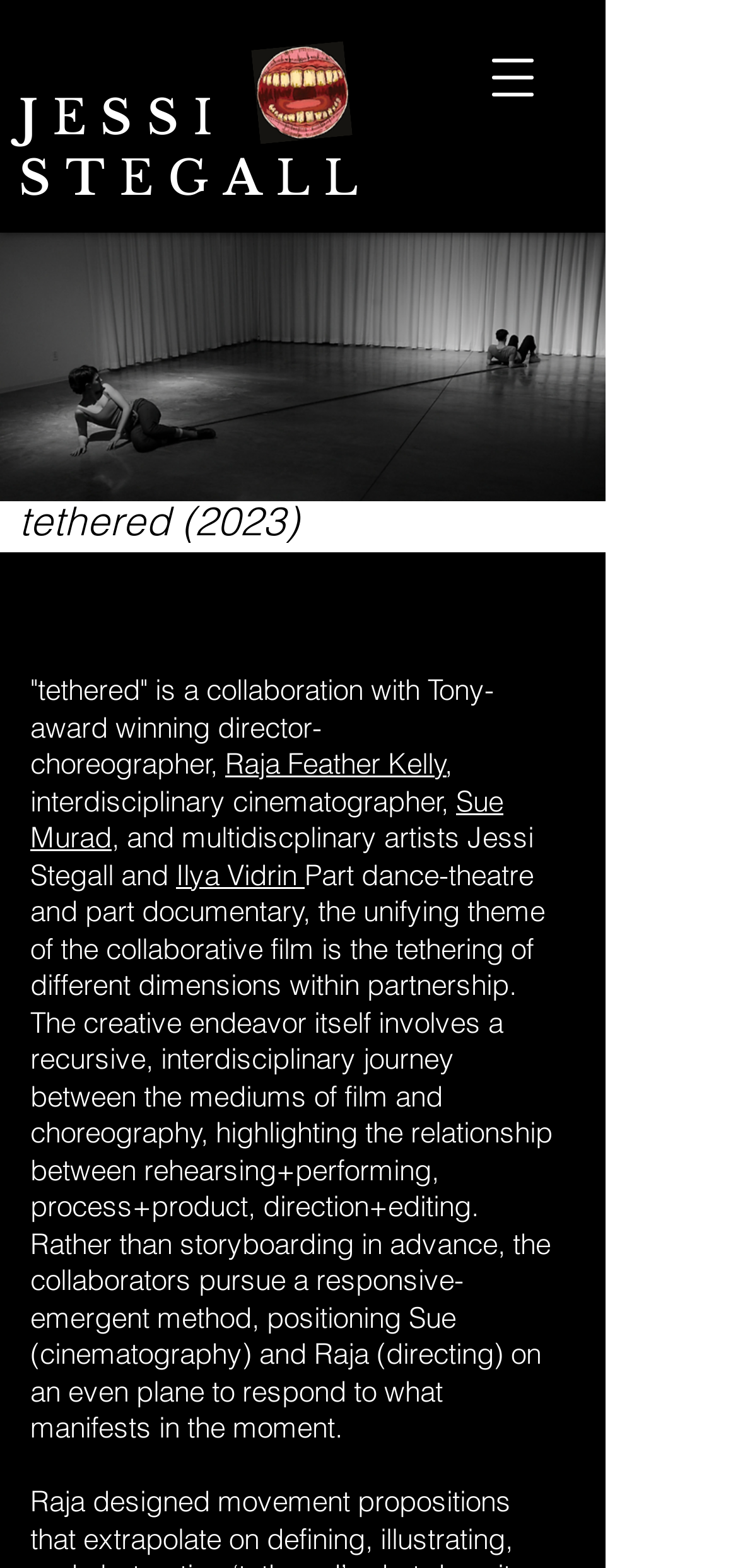How many images are on the webpage?
Please respond to the question with a detailed and thorough explanation.

There are two image elements on the webpage, one with the description 'FedEx Scan 2019-04-27_20-39-12_clipped_rev_1_edited_edited.png' and another with the description 'Screen Shot 2023-03-31 at 4.17.38 PM.png'.